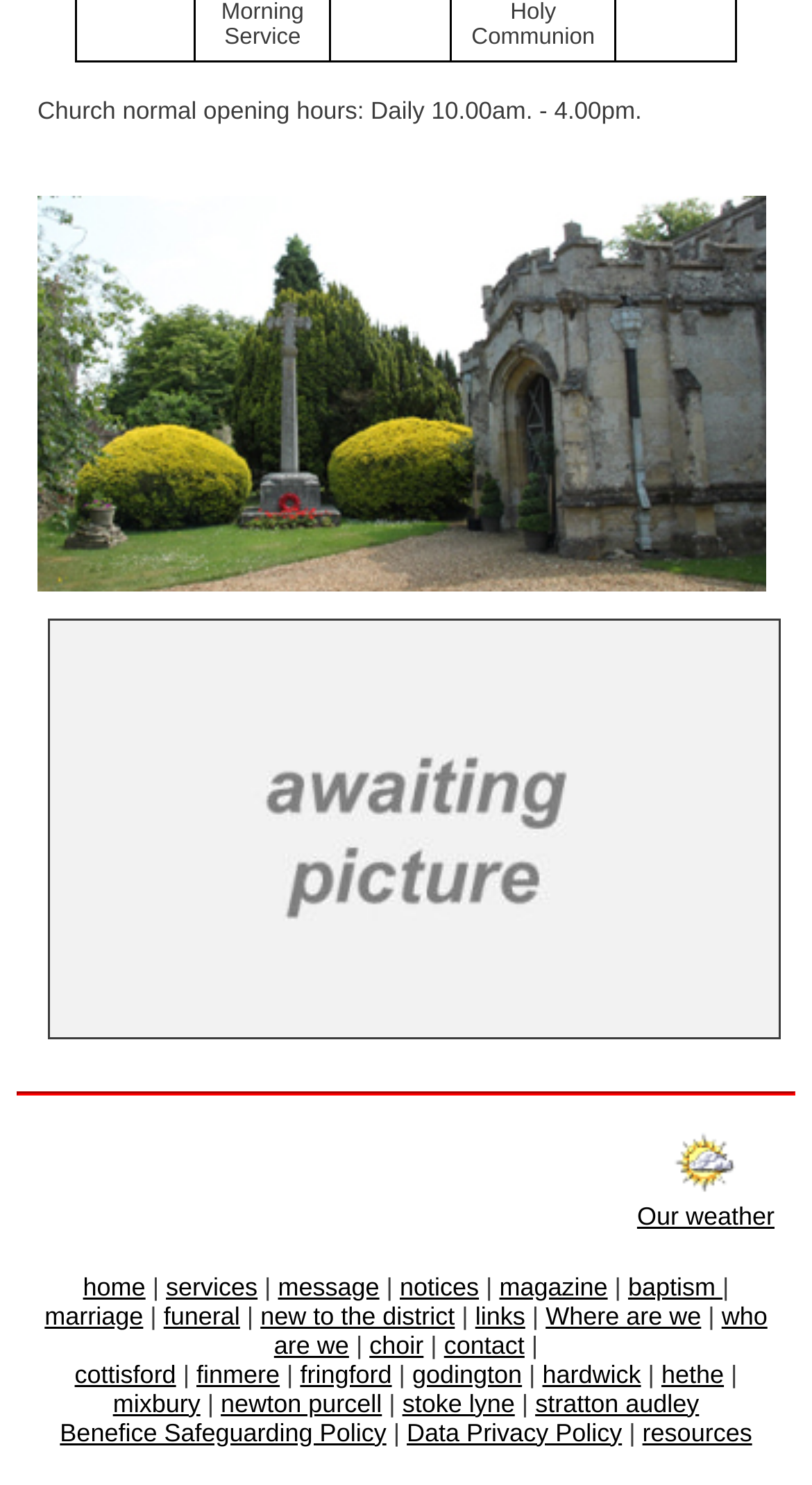Based on the image, provide a detailed response to the question:
How many links are there in the navigation menu?

The navigation menu is located at the bottom of the webpage and consists of links with text such as 'home', 'services', 'message', etc. By counting the number of link elements, we can determine that there are 19 links in total.